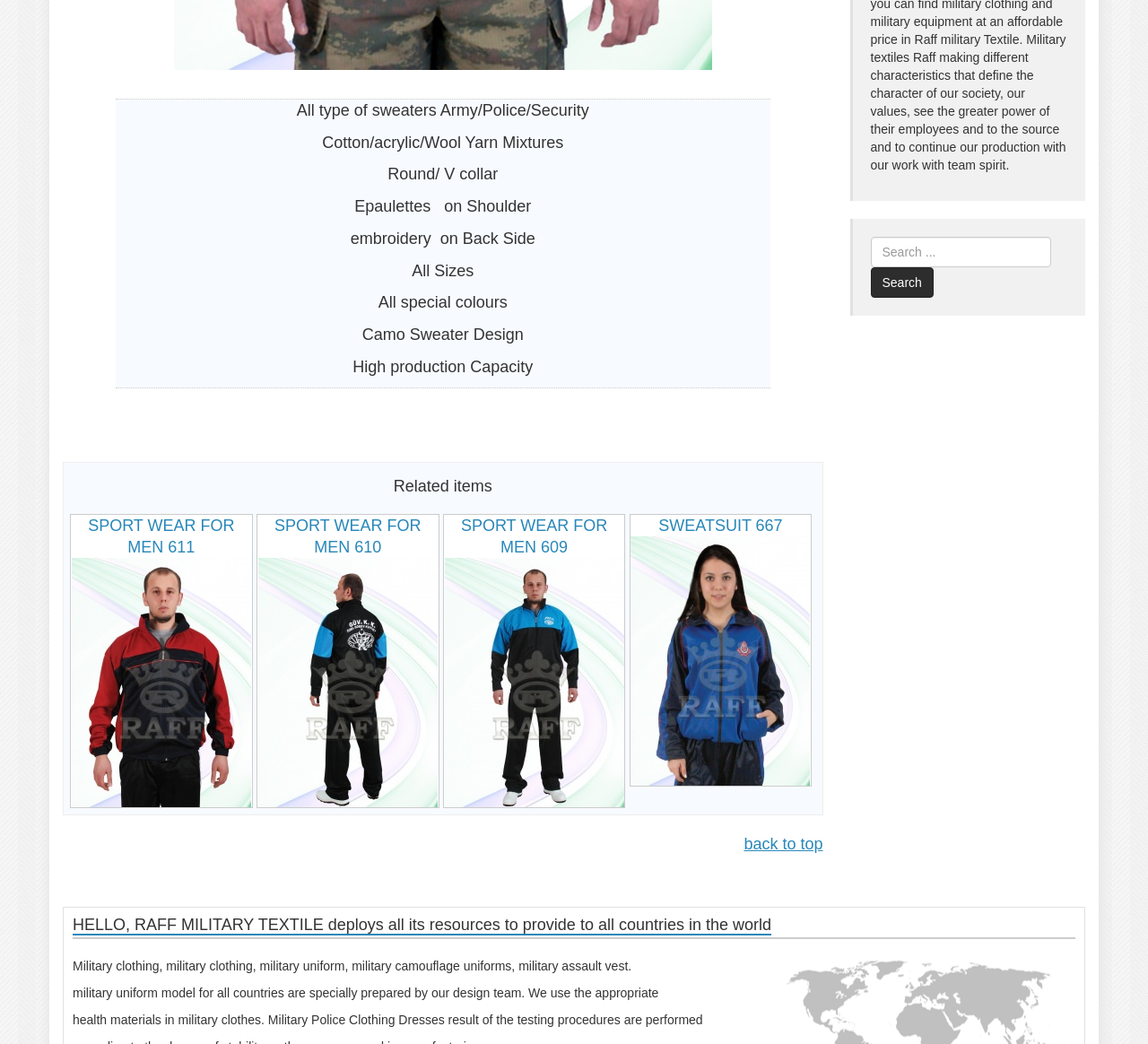Given the element description, predict the bounding box coordinates in the format (top-left x, top-left y, bottom-right x, bottom-right y). Make sure all values are between 0 and 1. Here is the element description: Search

[0.758, 0.256, 0.813, 0.285]